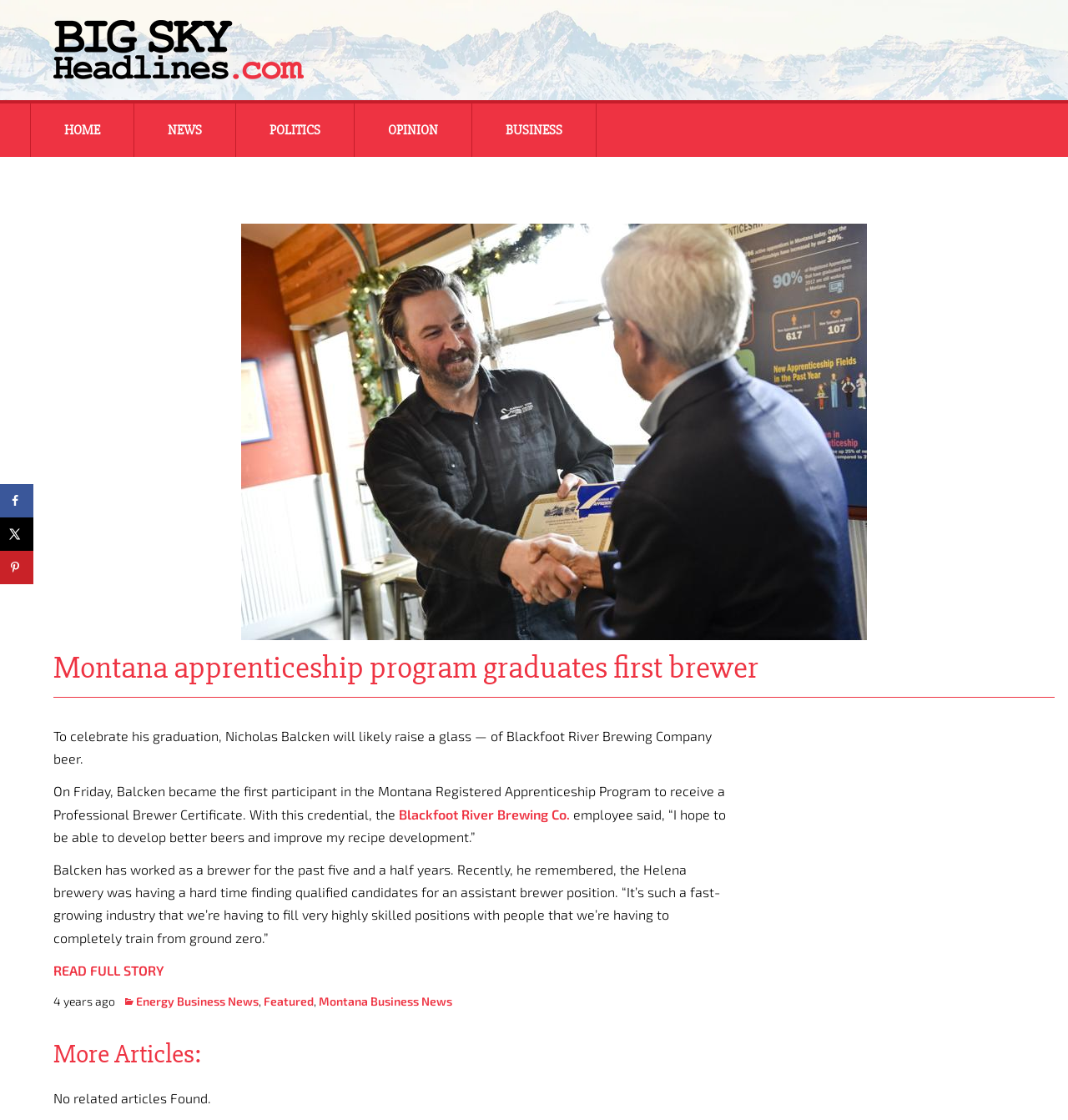Identify the bounding box coordinates for the element that needs to be clicked to fulfill this instruction: "Click on the 'READ FULL STORY' button". Provide the coordinates in the format of four float numbers between 0 and 1: [left, top, right, bottom].

[0.05, 0.859, 0.154, 0.873]